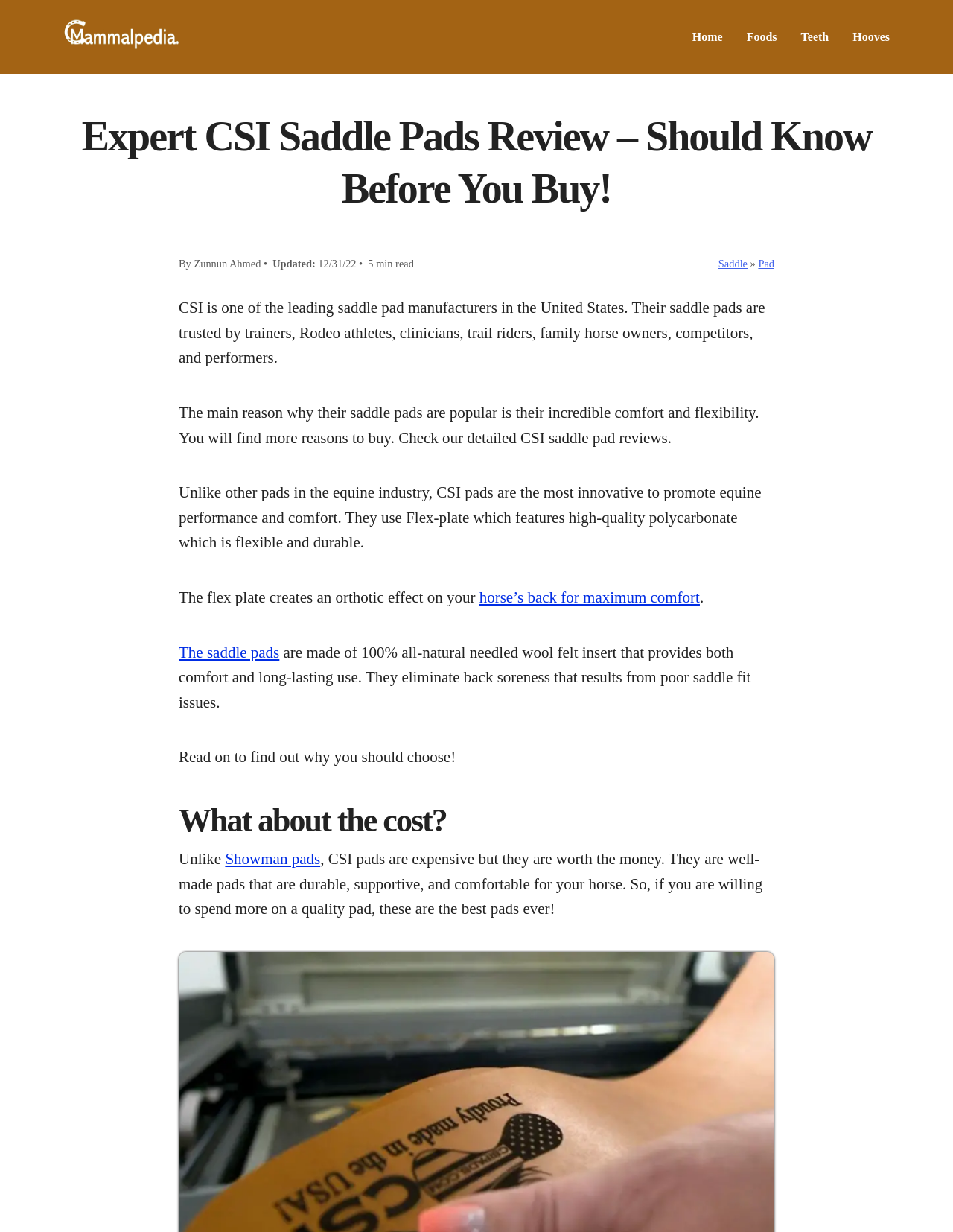Please pinpoint the bounding box coordinates for the region I should click to adhere to this instruction: "Go to Home".

[0.726, 0.022, 0.758, 0.038]